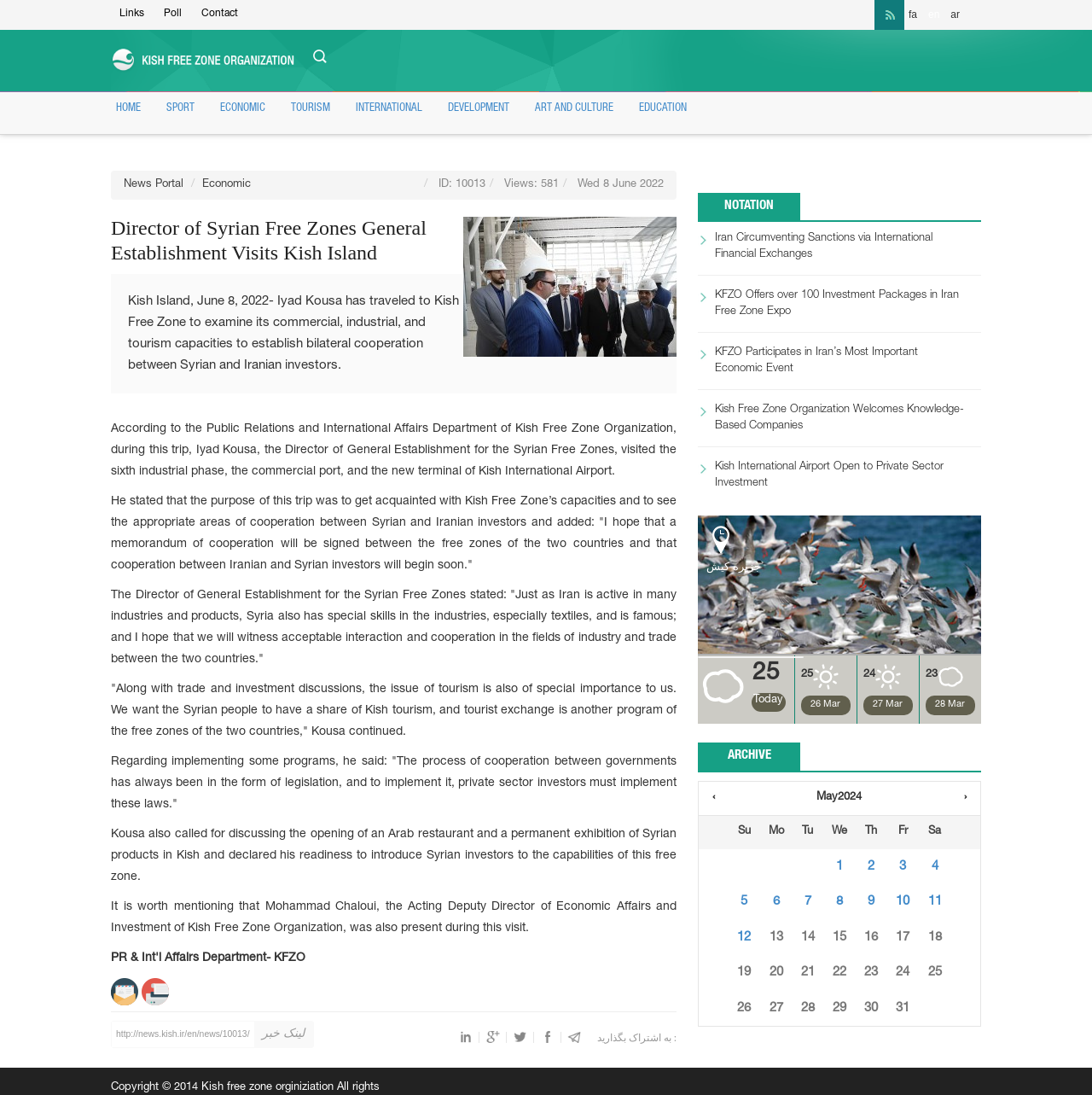Locate the bounding box of the UI element defined by this description: "Send to Friends". The coordinates should be given as four float numbers between 0 and 1, formatted as [left, top, right, bottom].

[0.102, 0.893, 0.127, 0.918]